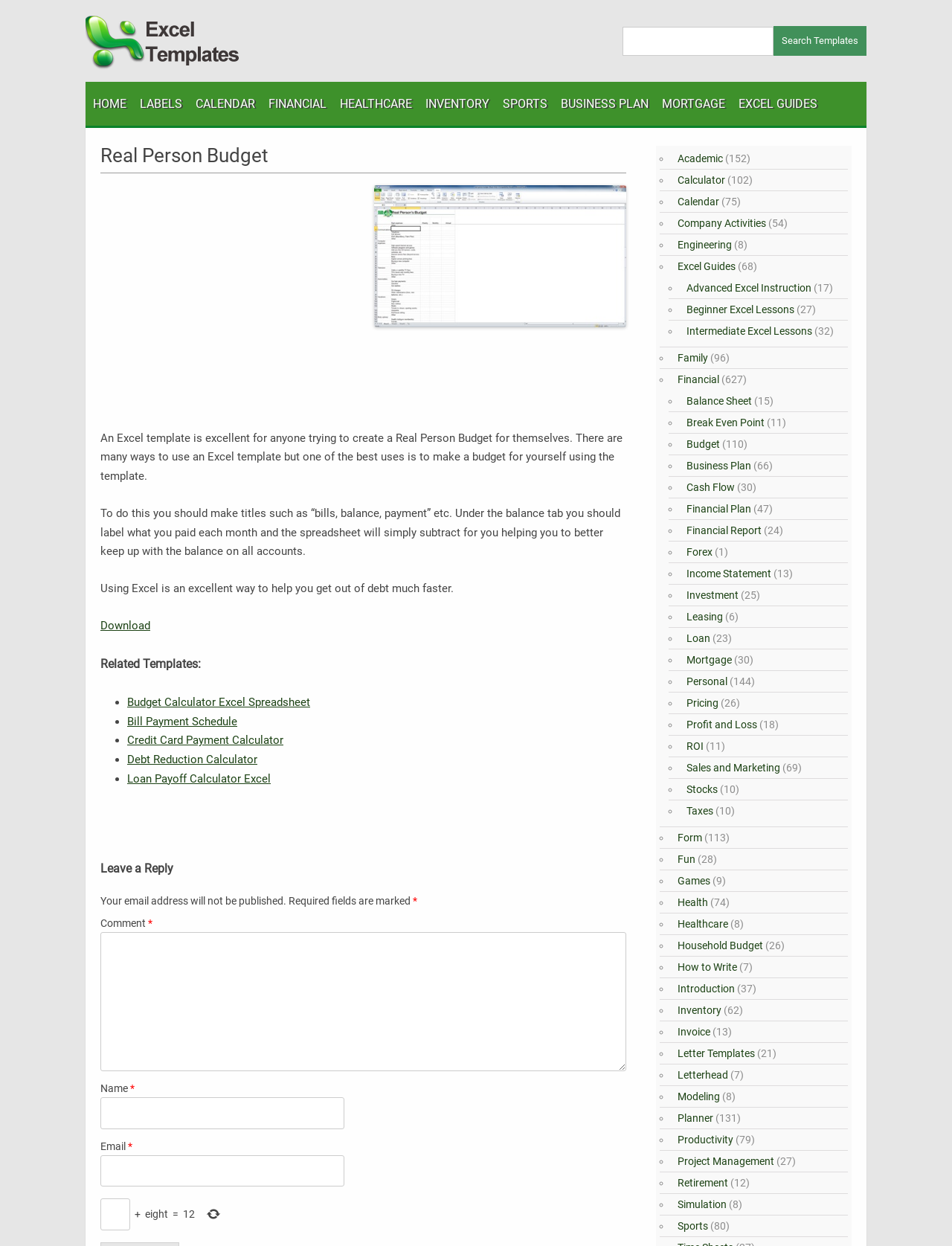What is the purpose of the Excel template?
Give a single word or phrase answer based on the content of the image.

Create a Real Person Budget